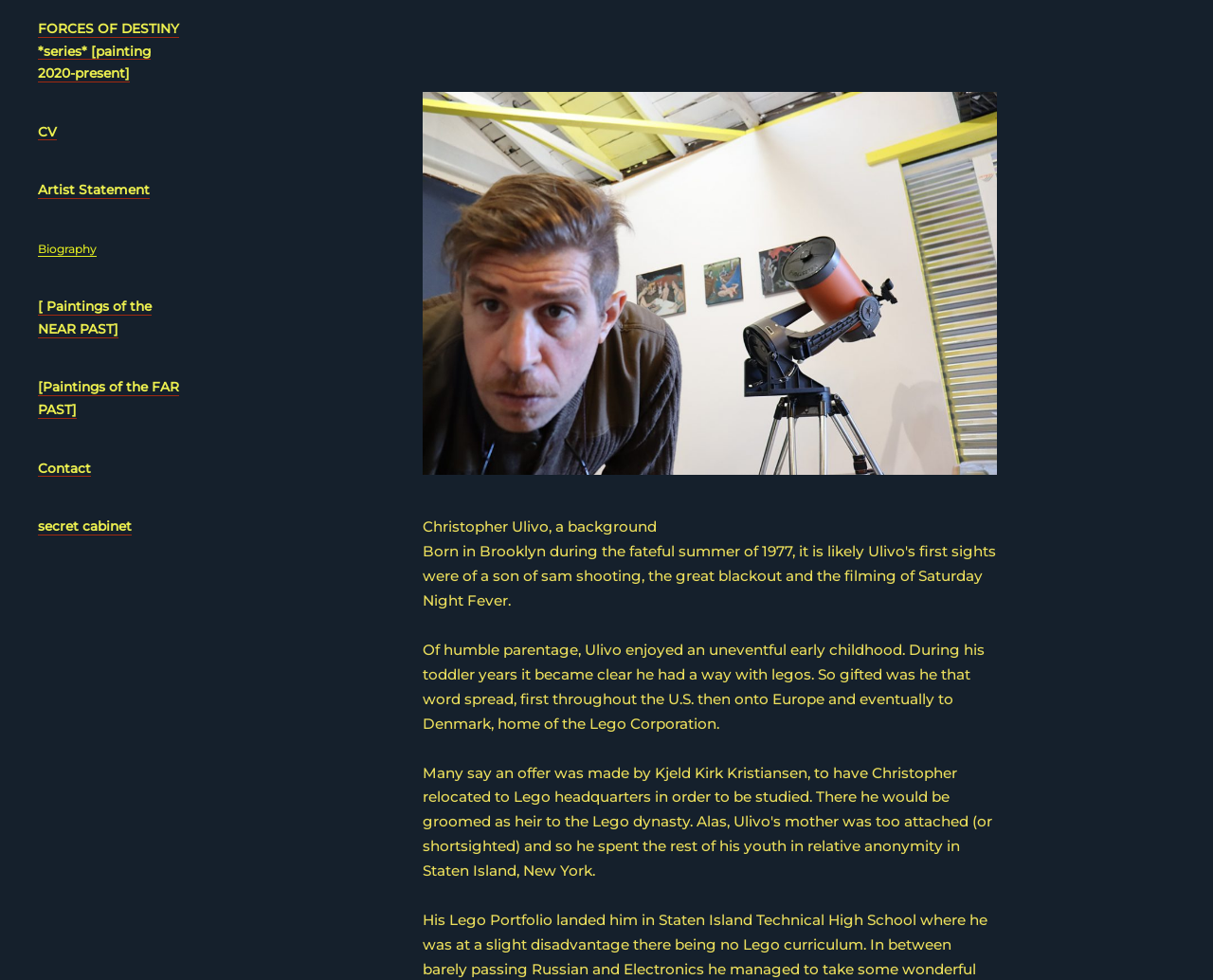Please identify the coordinates of the bounding box that should be clicked to fulfill this instruction: "contact the artist".

[0.031, 0.47, 0.075, 0.487]